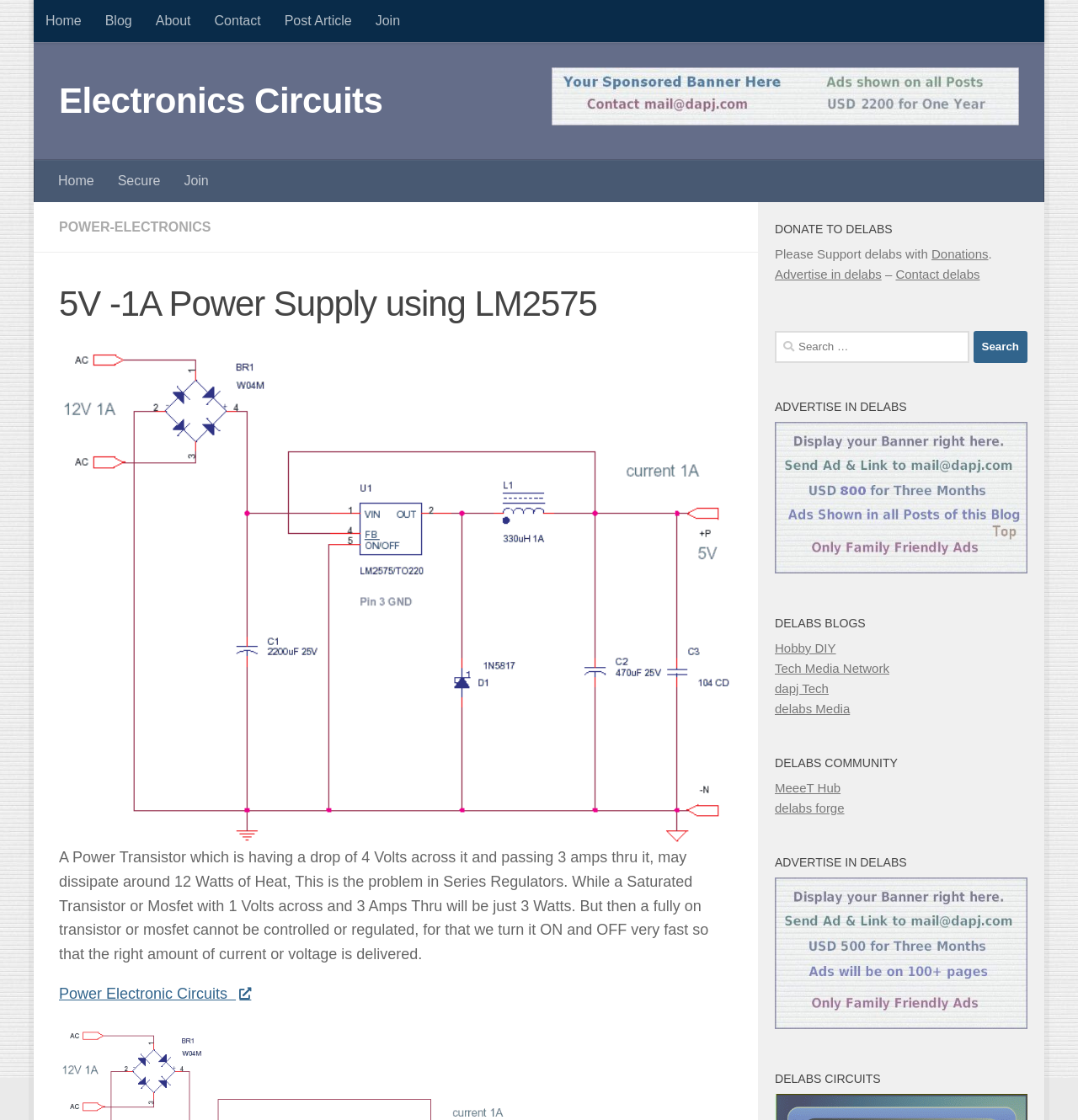Predict the bounding box coordinates for the UI element described as: "dapj Tech". The coordinates should be four float numbers between 0 and 1, presented as [left, top, right, bottom].

[0.719, 0.608, 0.769, 0.621]